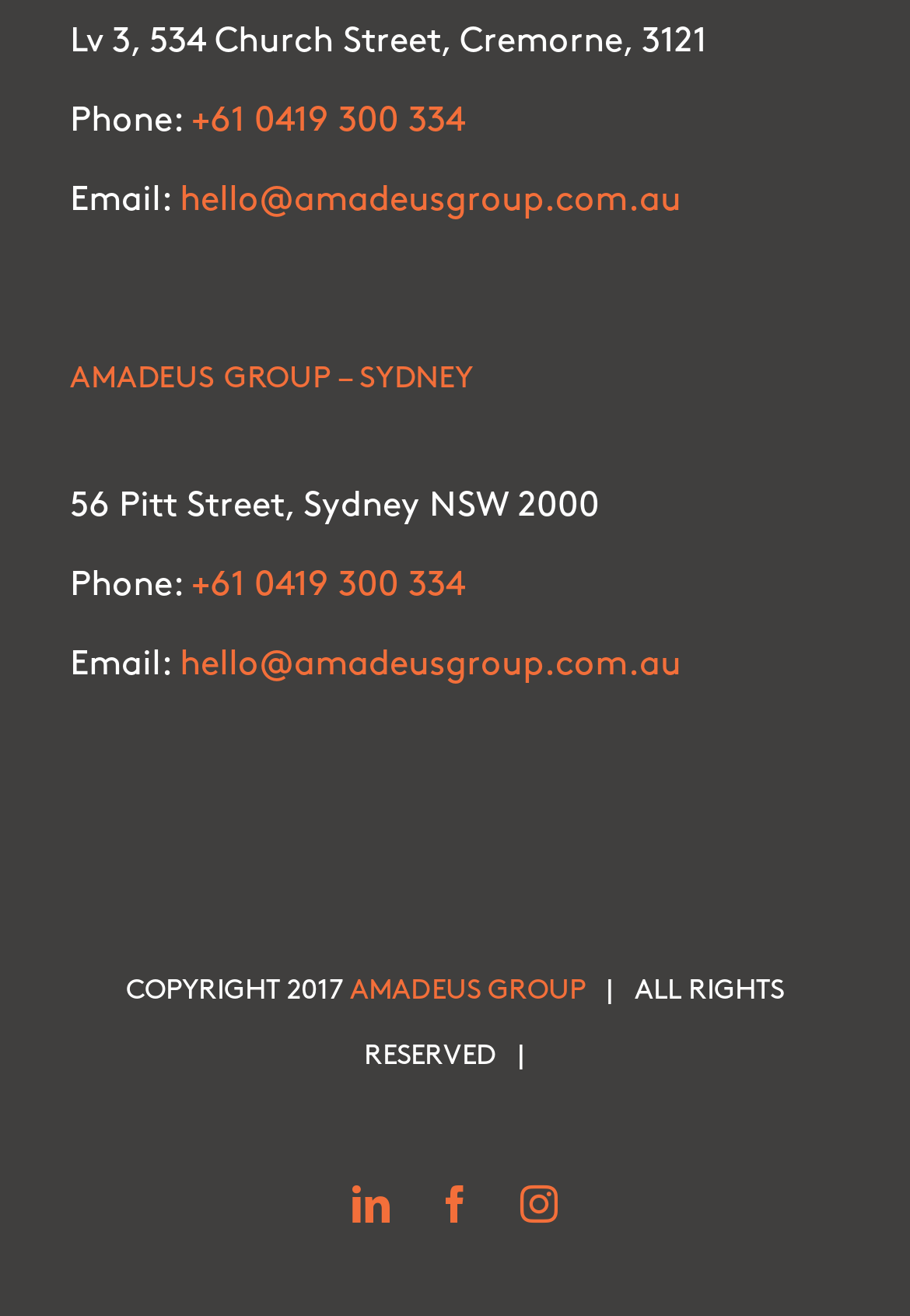Determine the bounding box coordinates for the region that must be clicked to execute the following instruction: "Call +61 0419 300 334".

[0.21, 0.079, 0.51, 0.104]